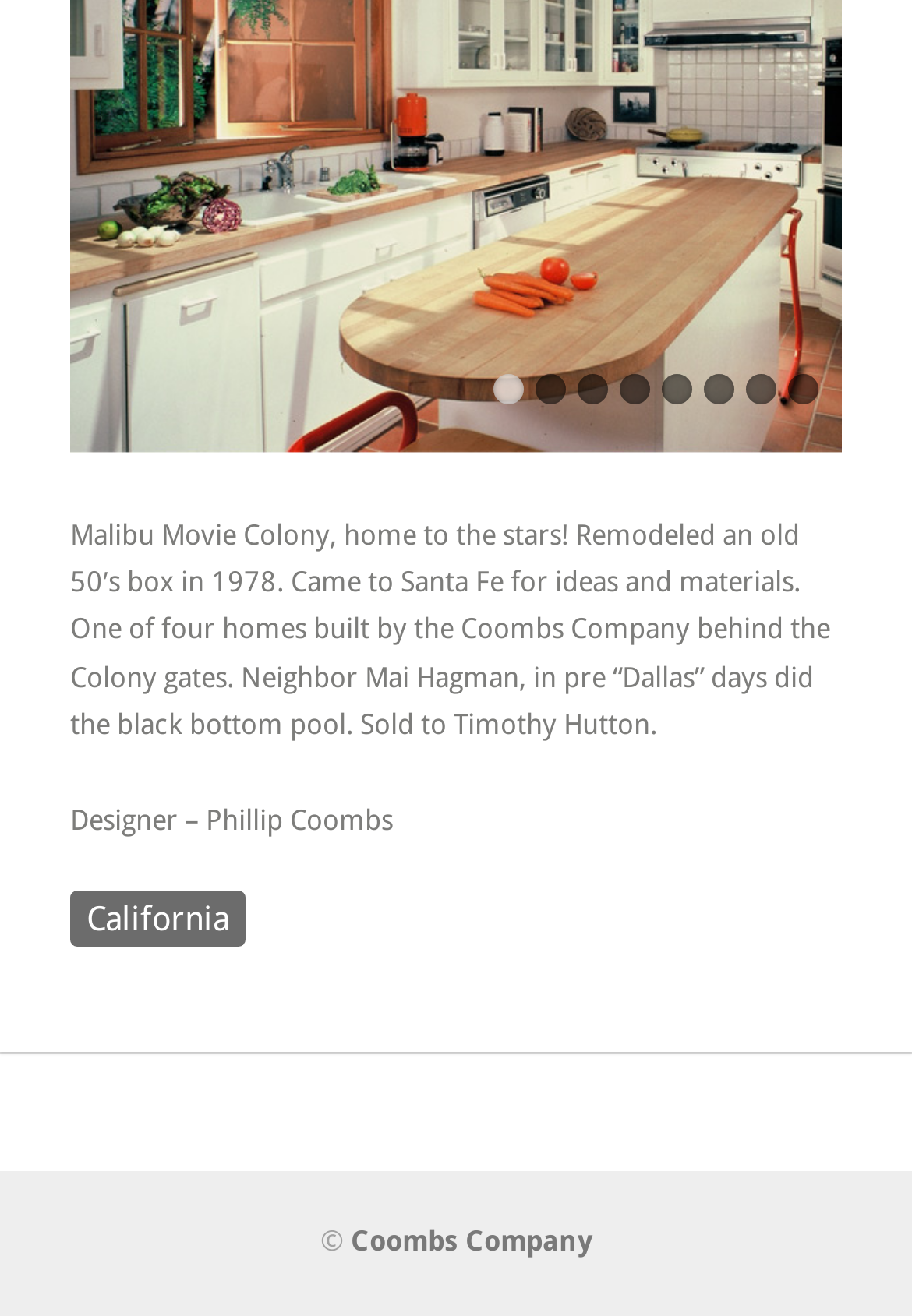Calculate the bounding box coordinates for the UI element based on the following description: "Coombs Company". Ensure the coordinates are four float numbers between 0 and 1, i.e., [left, top, right, bottom].

[0.385, 0.931, 0.649, 0.956]